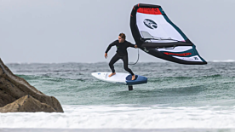What is the scenery in the background of the image?
Provide a detailed and well-explained answer to the question.

The background of the image highlights a scenic ocean landscape, featuring gentle waves lapping against a rocky shoreline and a muted sky, which emphasizes the thrilling connection between the rider and the elements.